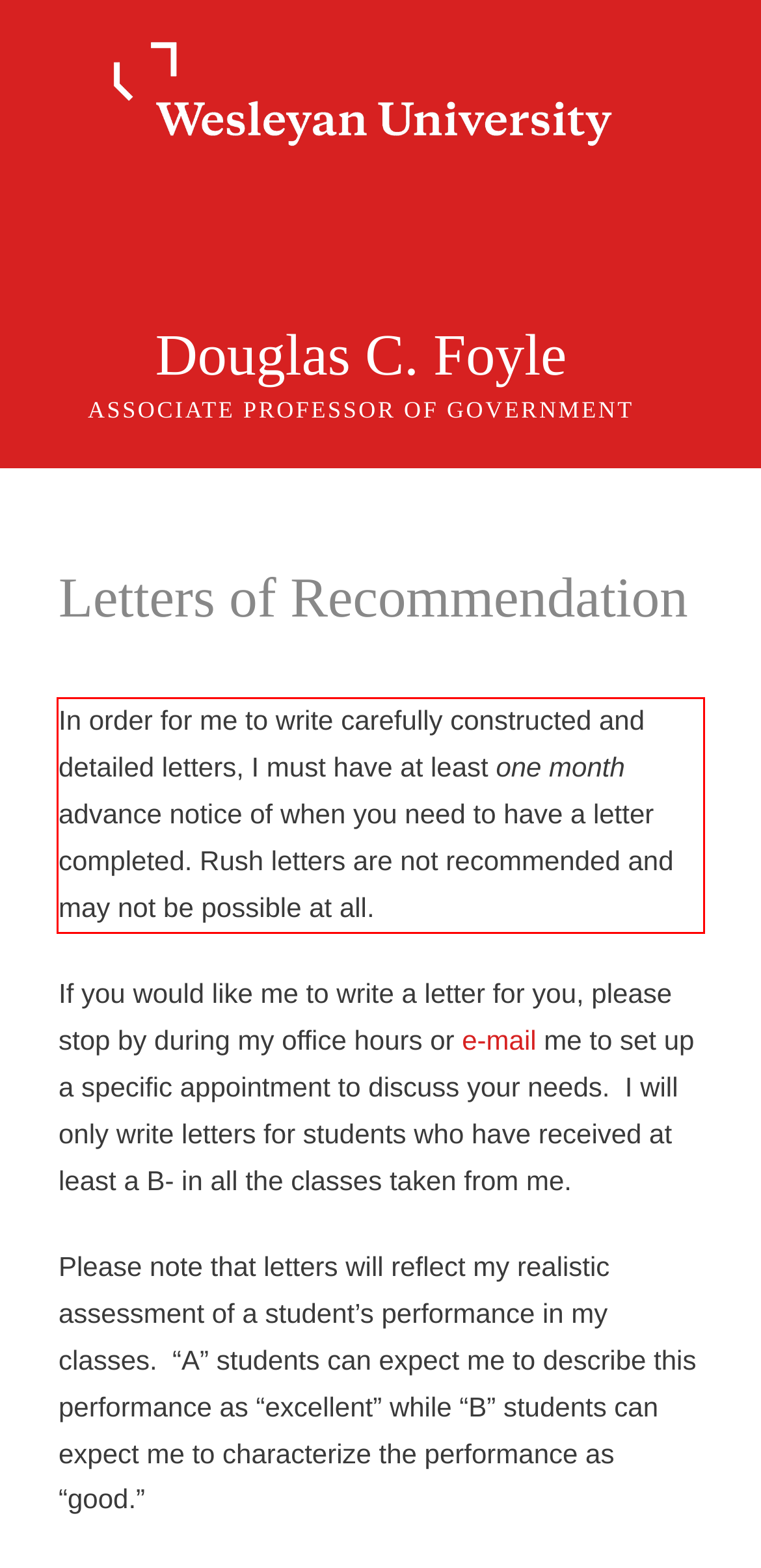Given a screenshot of a webpage with a red bounding box, extract the text content from the UI element inside the red bounding box.

In order for me to write carefully constructed and detailed letters, I must have at least one month advance notice of when you need to have a letter completed. Rush letters are not recommended and may not be possible at all.